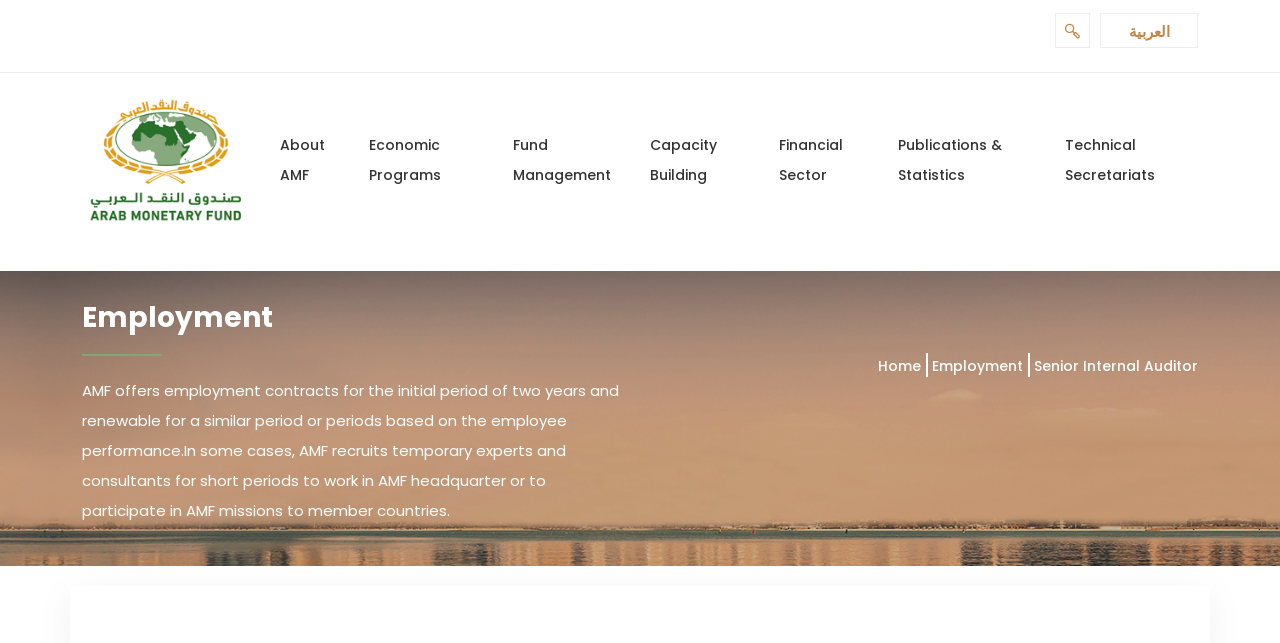Identify the bounding box coordinates of the region I need to click to complete this instruction: "Click the Logo".

[0.064, 0.126, 0.198, 0.372]